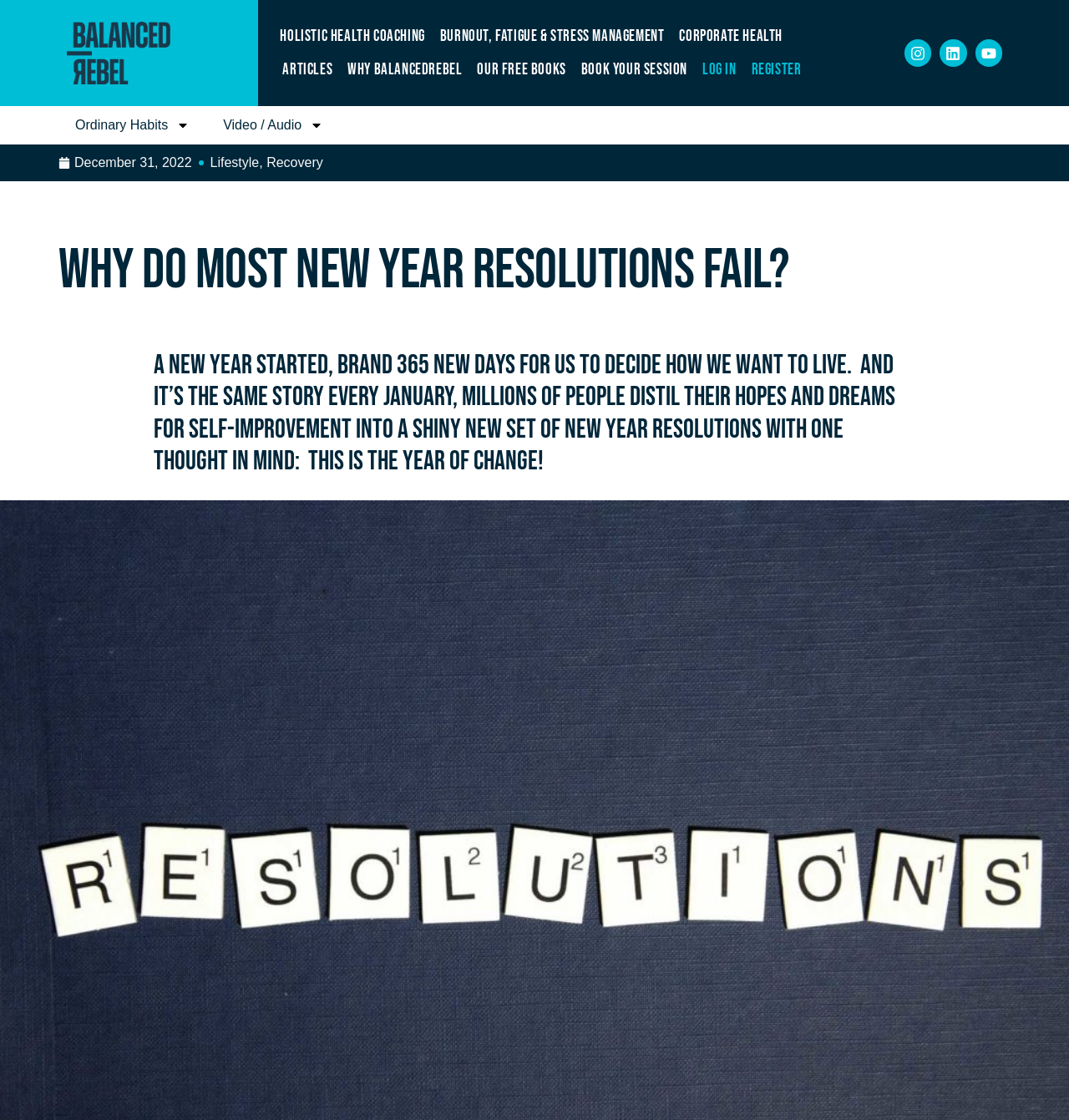How many navigation links are there?
Answer the question with a detailed and thorough explanation.

I counted the links in the navigation menu, which are 'Holistic Health Coaching', 'Burnout, Fatigue & Stress Management', 'Corporate Health', 'Articles', 'Why BalancedRebel', 'Our Free Books', 'Book Your Session', 'Log In', and 'Register'.